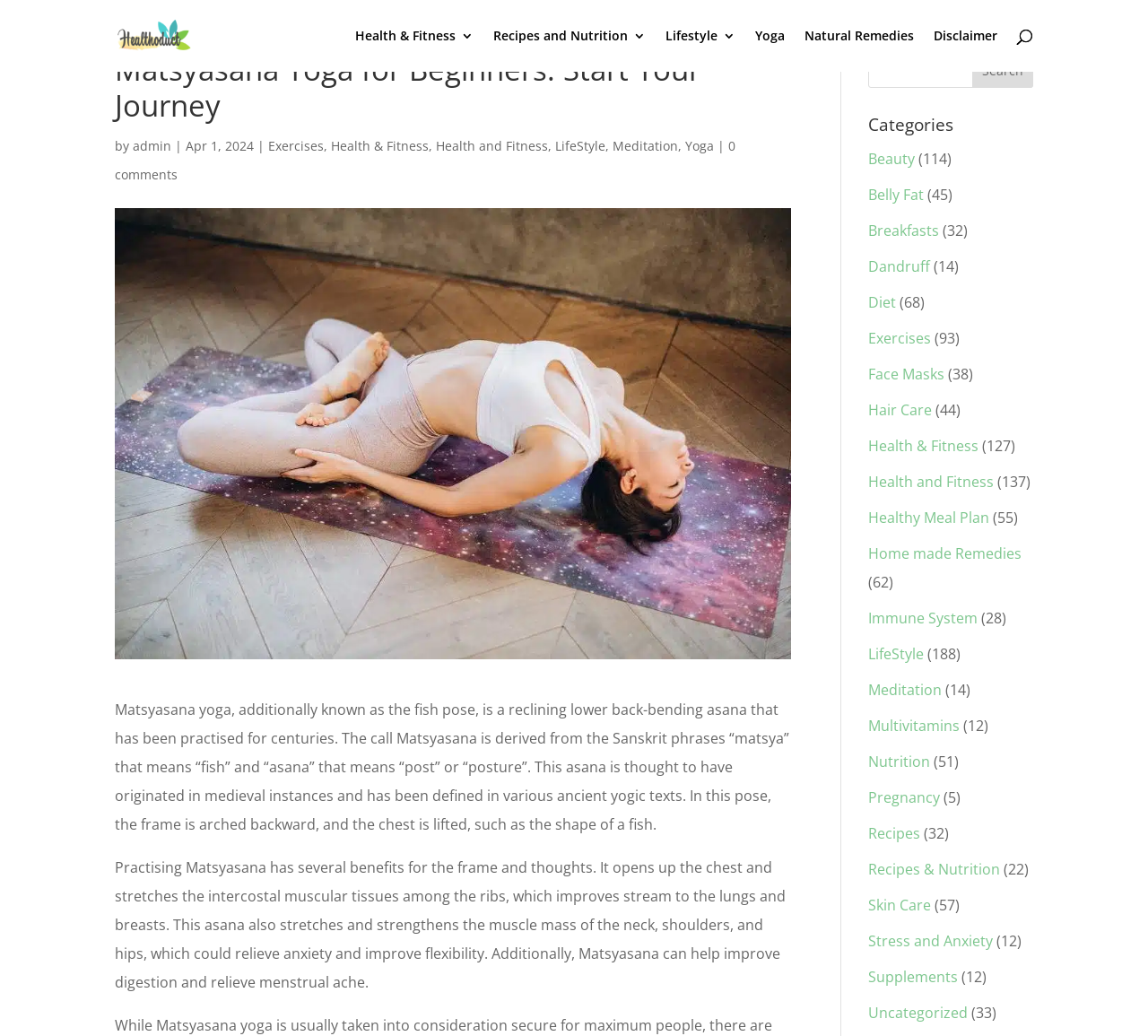What categories are available on this webpage?
Please give a detailed answer to the question using the information shown in the image.

The webpage has a section called 'Categories' which lists multiple categories, including Beauty, Belly Fat, Breakfasts, Dandruff, Diet, Exercises, Face Masks, Hair Care, Health & Fitness, and many more.